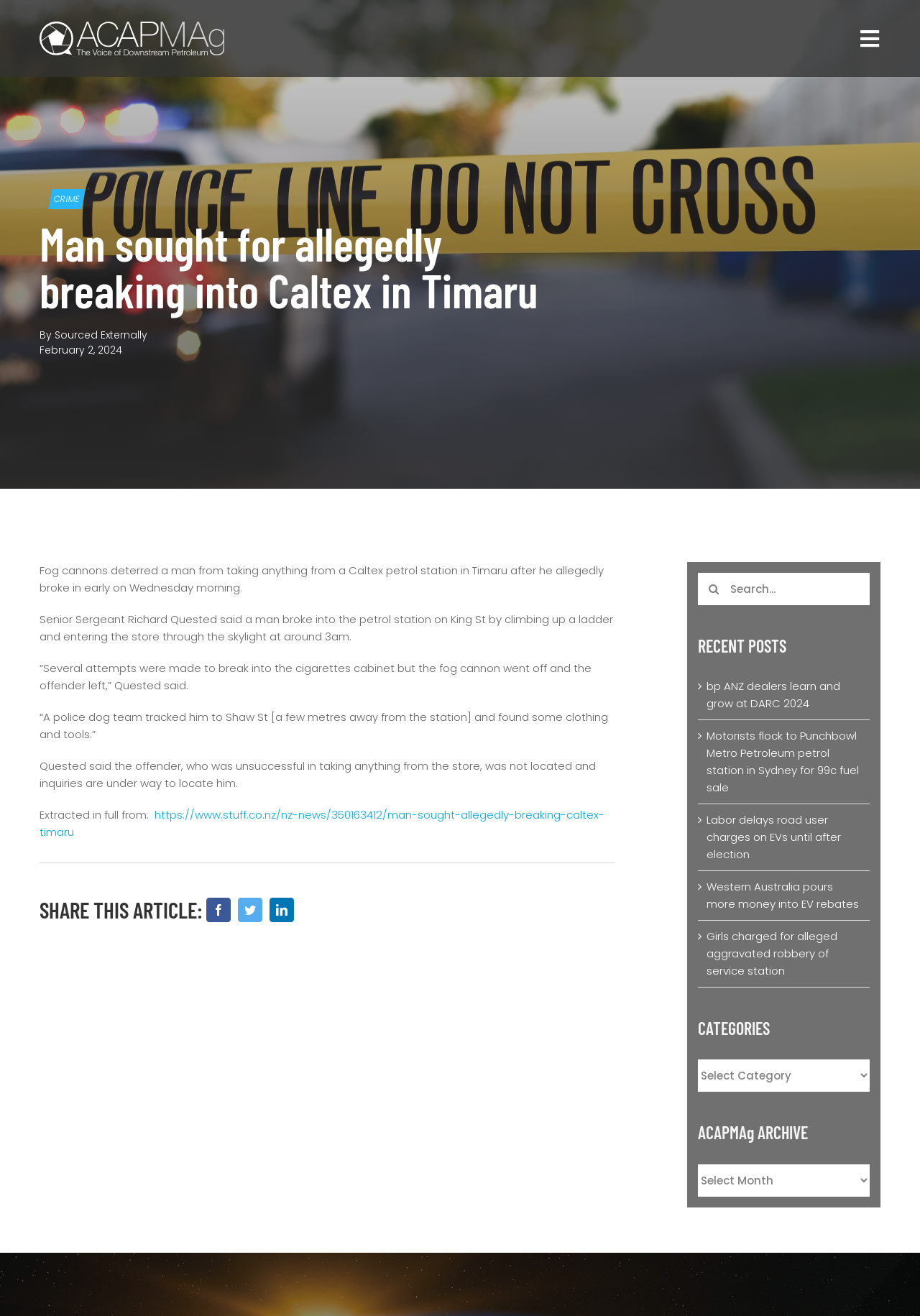Please determine the bounding box coordinates of the clickable area required to carry out the following instruction: "Read the recent post about bp ANZ dealers". The coordinates must be four float numbers between 0 and 1, represented as [left, top, right, bottom].

[0.768, 0.515, 0.913, 0.54]